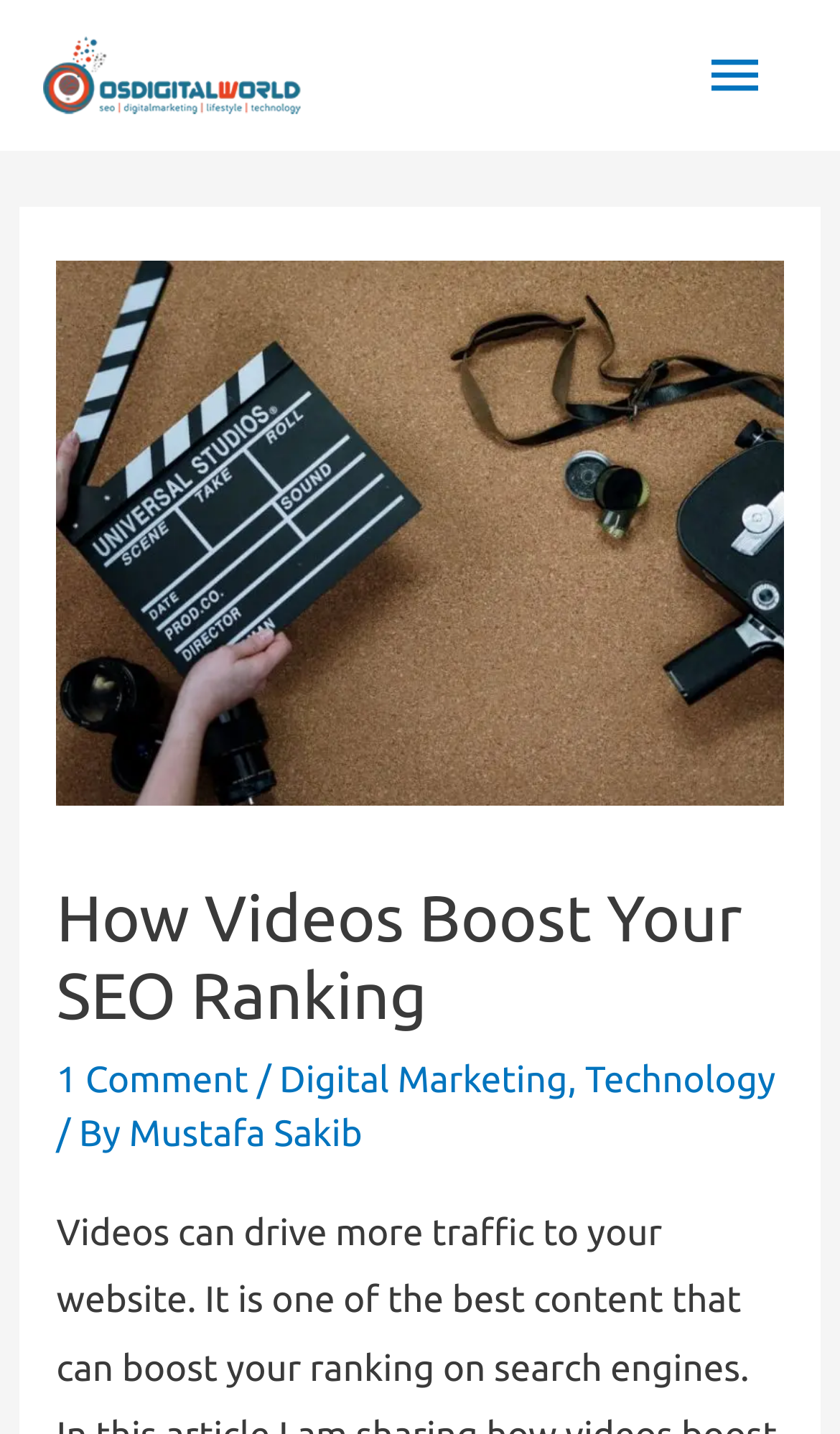What is the name of the author of the article?
Use the image to answer the question with a single word or phrase.

Mustafa Sakib